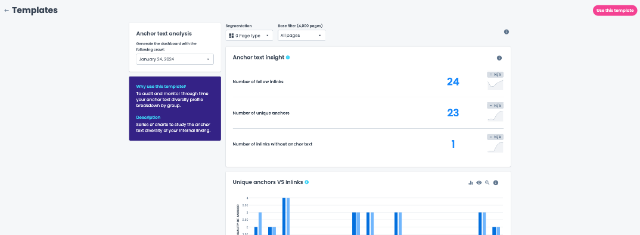Reply to the question with a brief word or phrase: How many outgoing links are there?

23